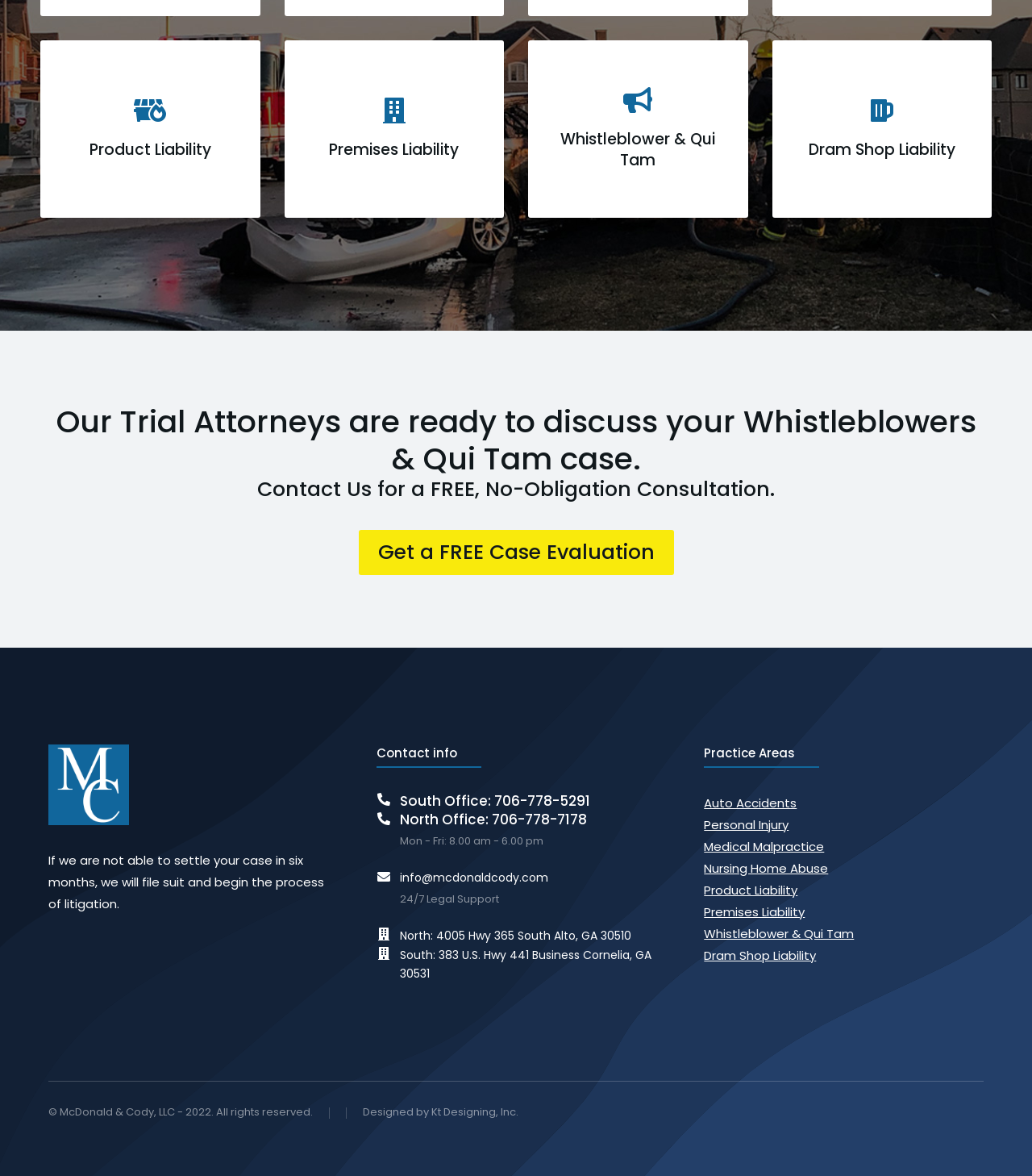What is the purpose of the 'Get a FREE Case Evaluation' link?
Using the visual information, answer the question in a single word or phrase.

To get a free case evaluation